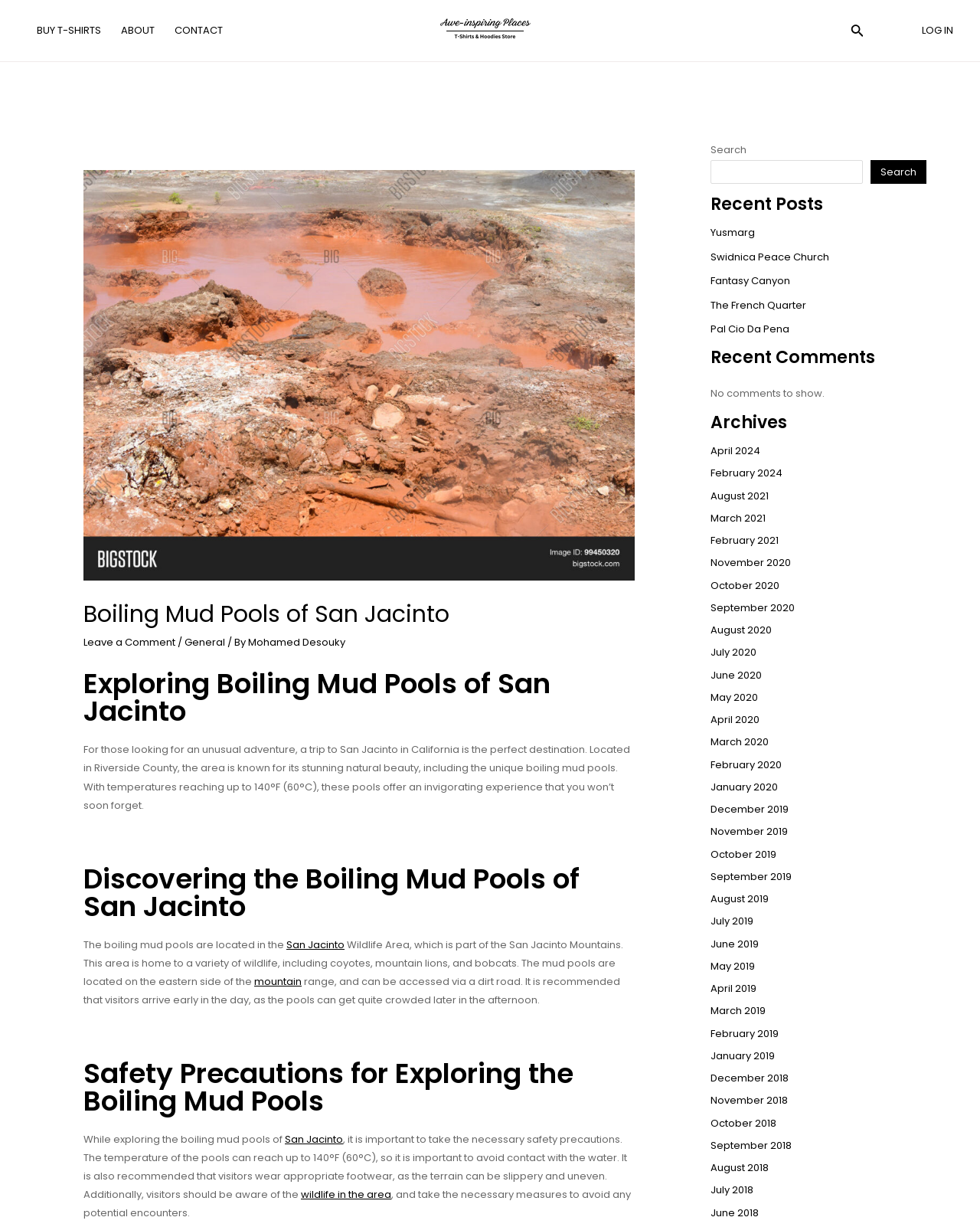Return the bounding box coordinates of the UI element that corresponds to this description: "parent_node: Search name="s"". The coordinates must be given as four float numbers in the range of 0 and 1, [left, top, right, bottom].

[0.725, 0.13, 0.88, 0.15]